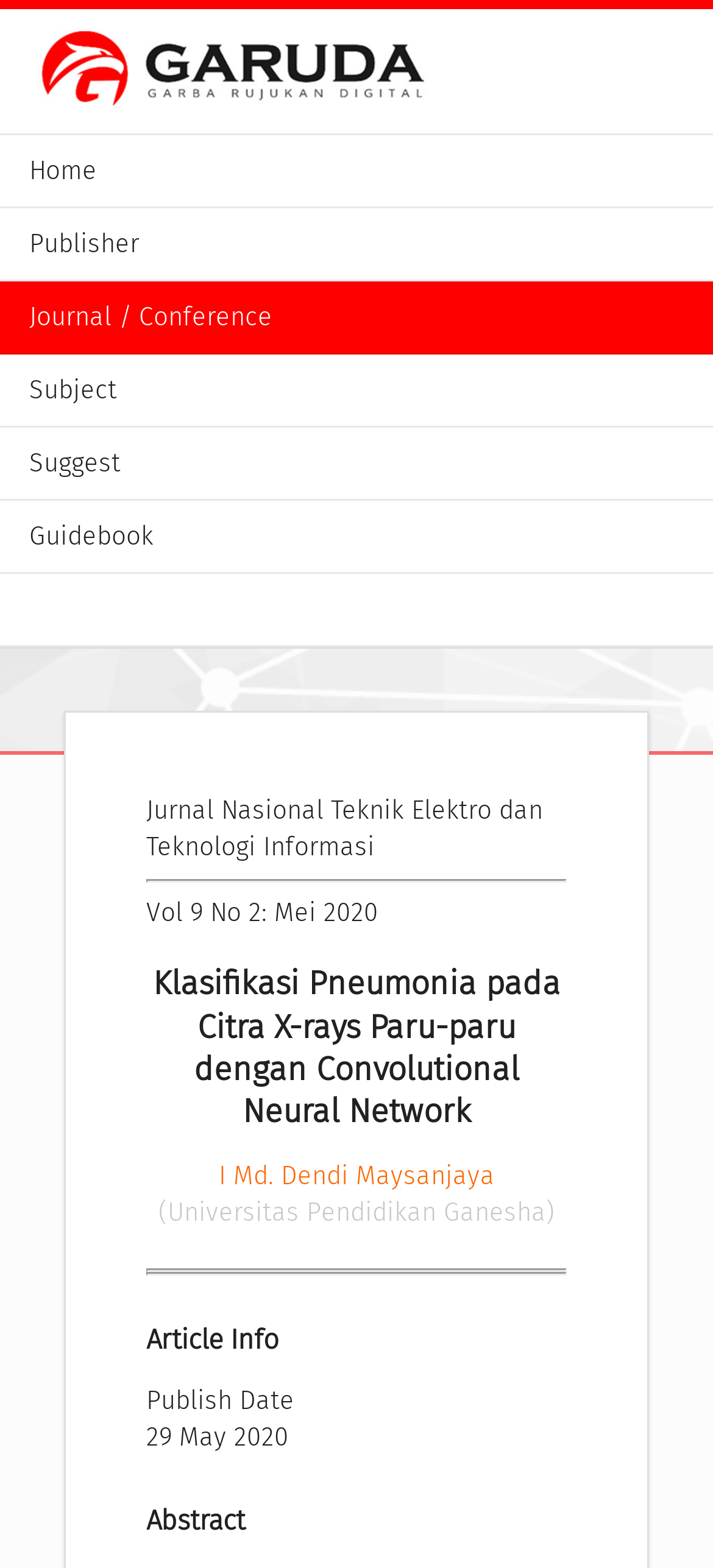Using the given element description, provide the bounding box coordinates (top-left x, top-left y, bottom-right x, bottom-right y) for the corresponding UI element in the screenshot: Privacy Statement & Cookie Policy

None